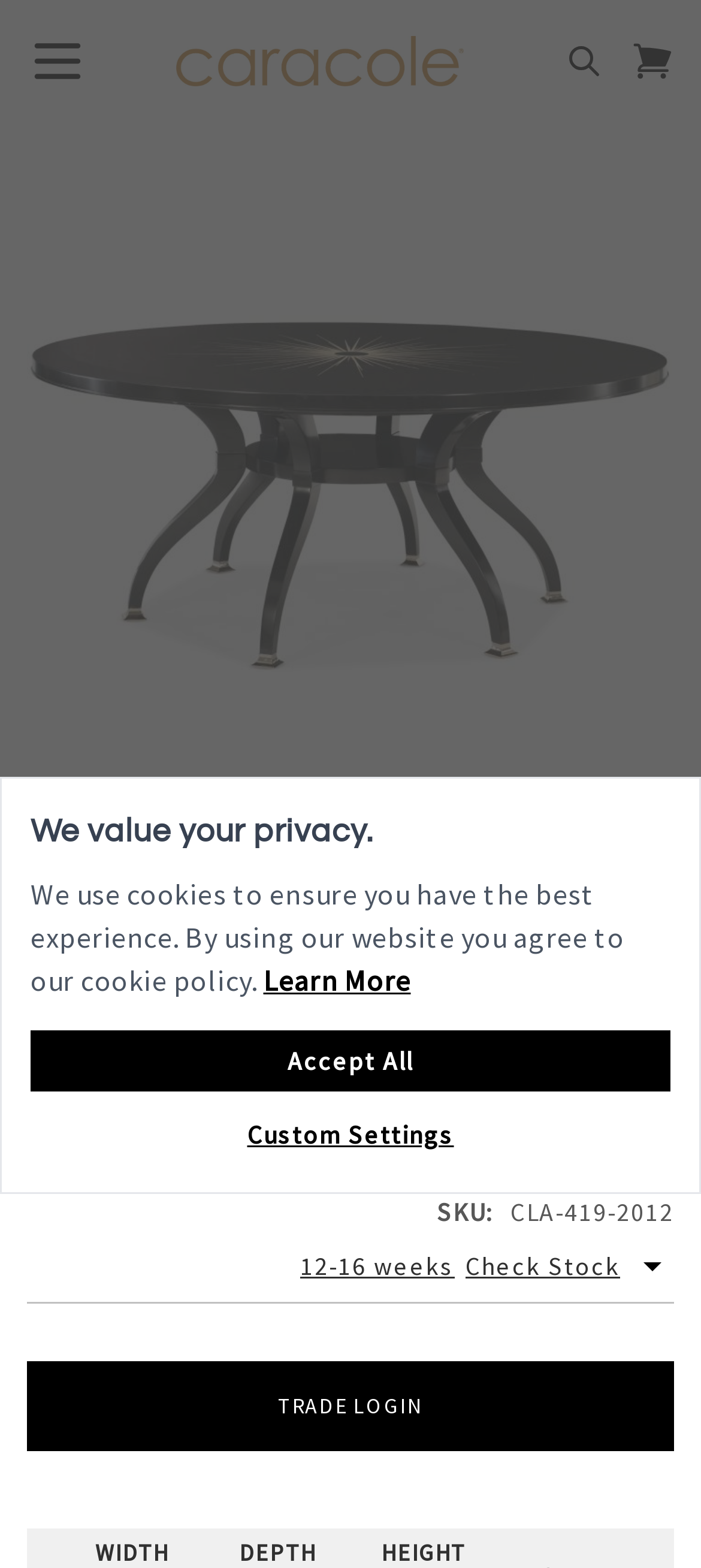Please analyze the image and give a detailed answer to the question:
What is the estimated delivery time for this product?

I looked for elements related to delivery time and found the text '12-16 weeks' which suggests that the product will take around 12 to 16 weeks to be delivered.